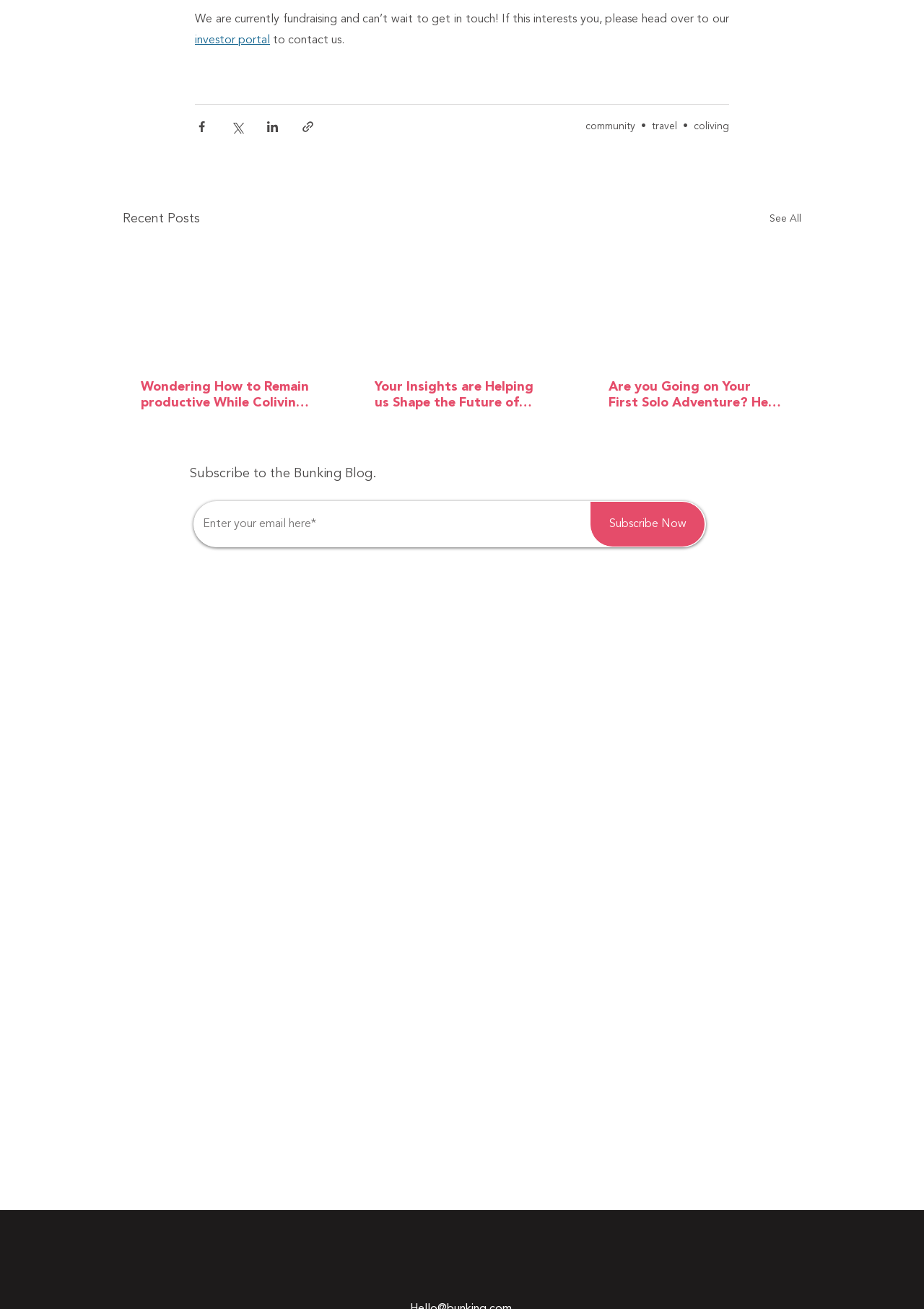What is the function of the 'Share via' buttons?
Give a single word or phrase as your answer by examining the image.

To share content on social media